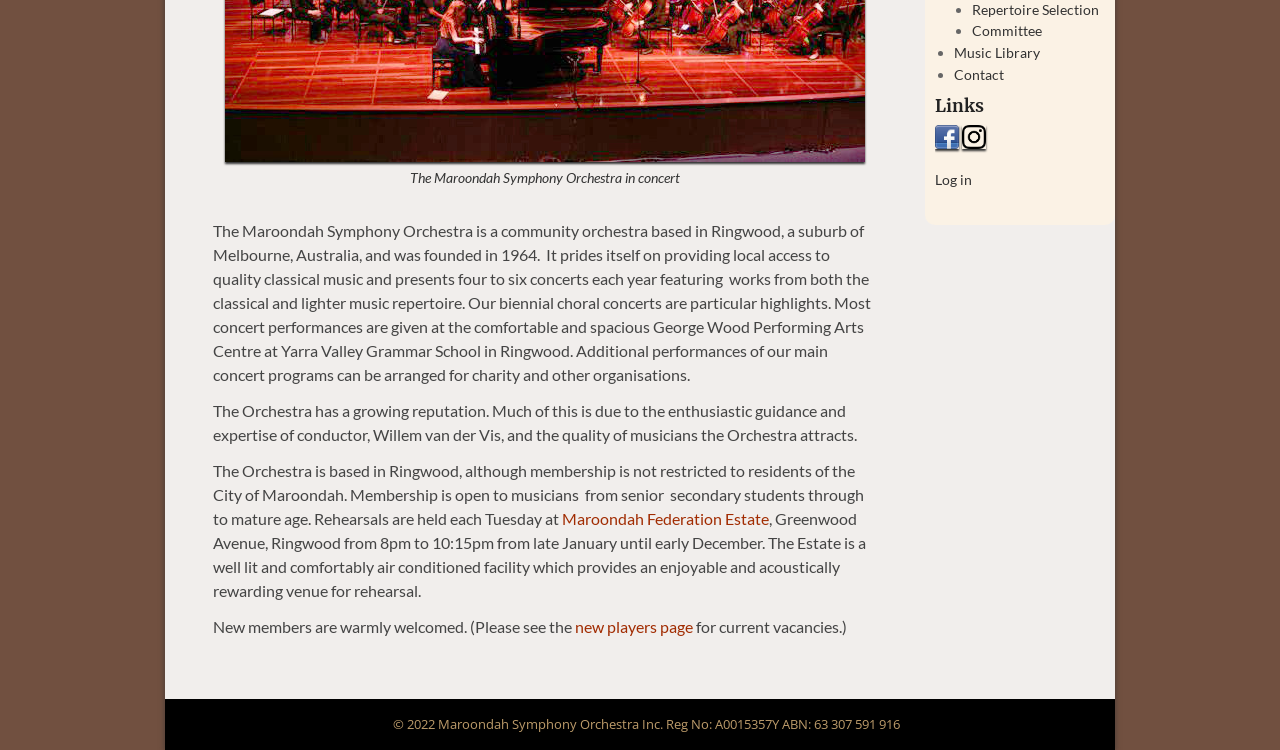Ascertain the bounding box coordinates for the UI element detailed here: "May 1, 2023". The coordinates should be provided as [left, top, right, bottom] with each value being a float between 0 and 1.

None